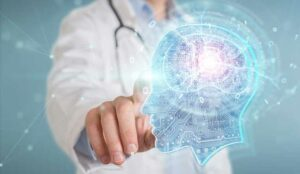Answer succinctly with a single word or phrase:
What does the ethereal light emanating from the holographic head suggest?

Knowledge, intelligence, and potential of AI